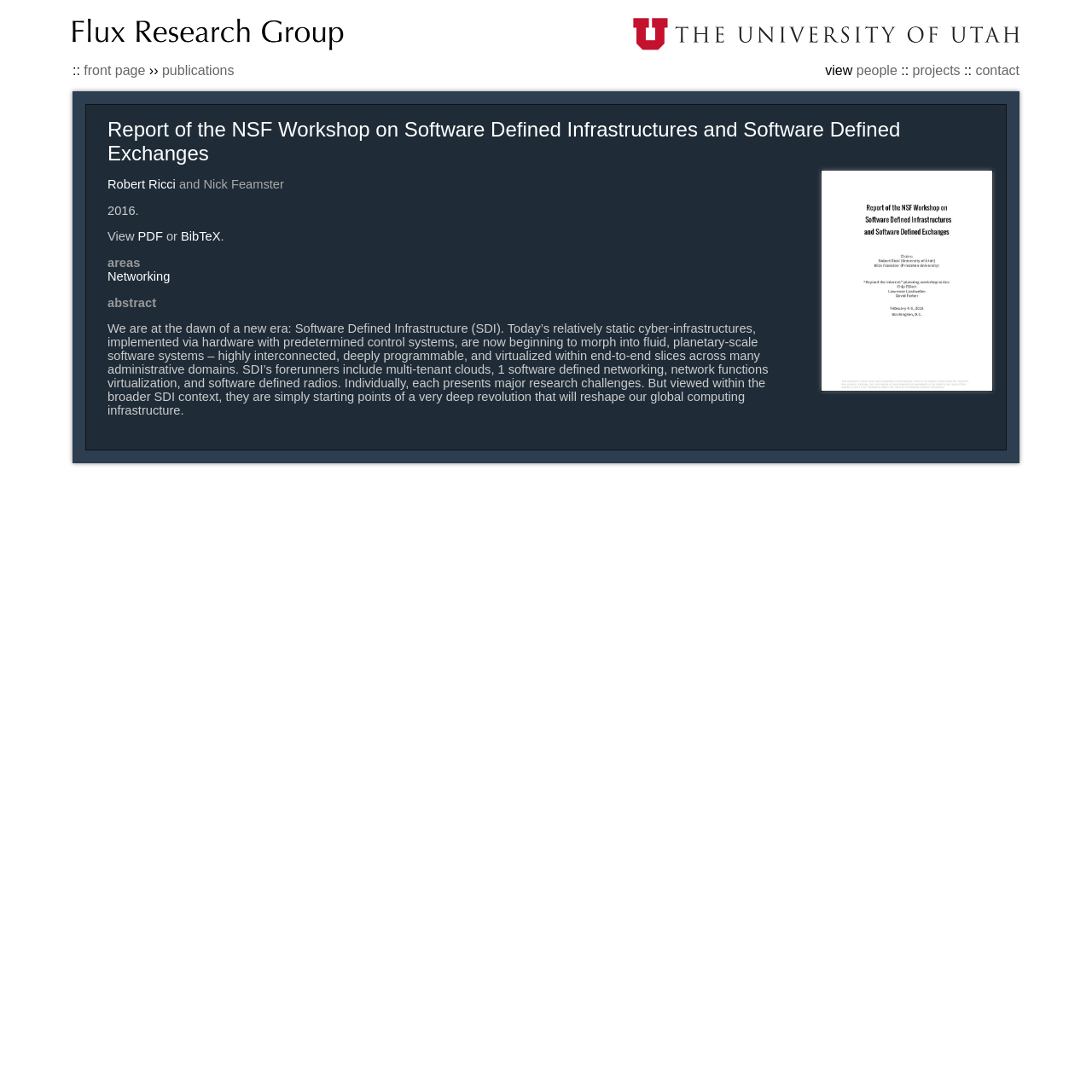Provide the bounding box coordinates of the HTML element this sentence describes: "PDF". The bounding box coordinates consist of four float numbers between 0 and 1, i.e., [left, top, right, bottom].

[0.126, 0.211, 0.149, 0.223]